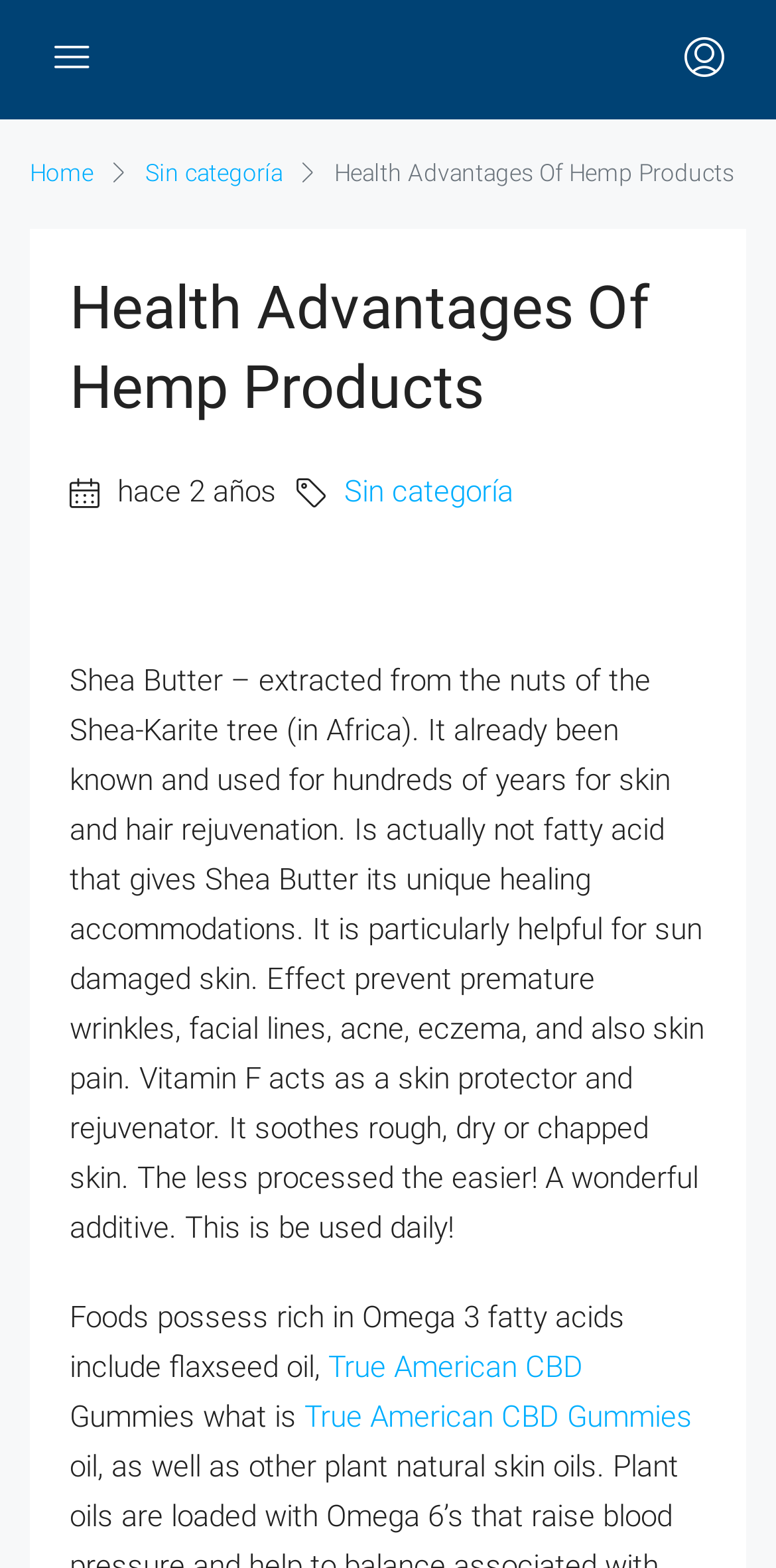Could you identify the text that serves as the heading for this webpage?

Health Advantages Of Hemp Products